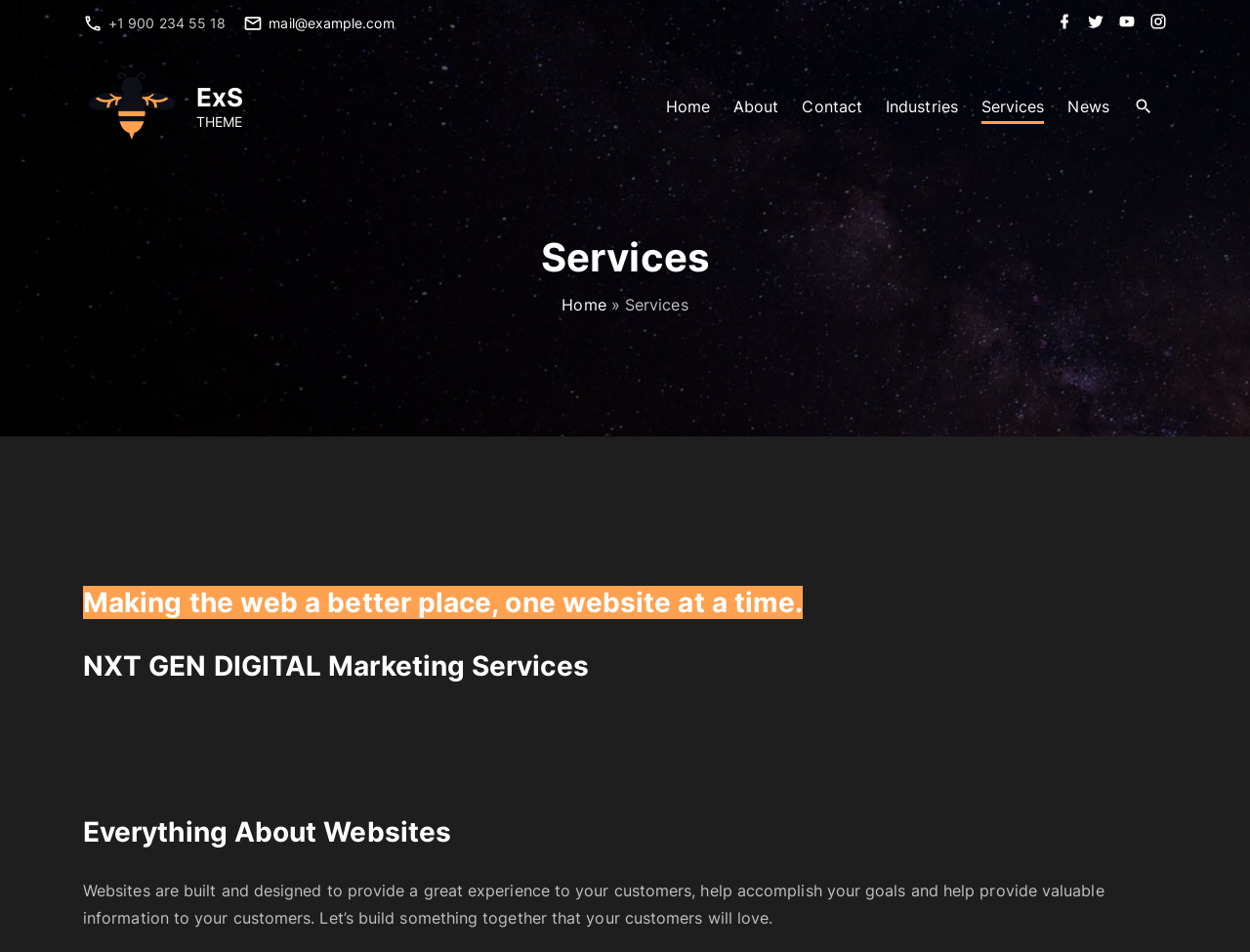Pinpoint the bounding box coordinates for the area that should be clicked to perform the following instruction: "Visit Facebook page".

[0.845, 0.014, 0.859, 0.034]